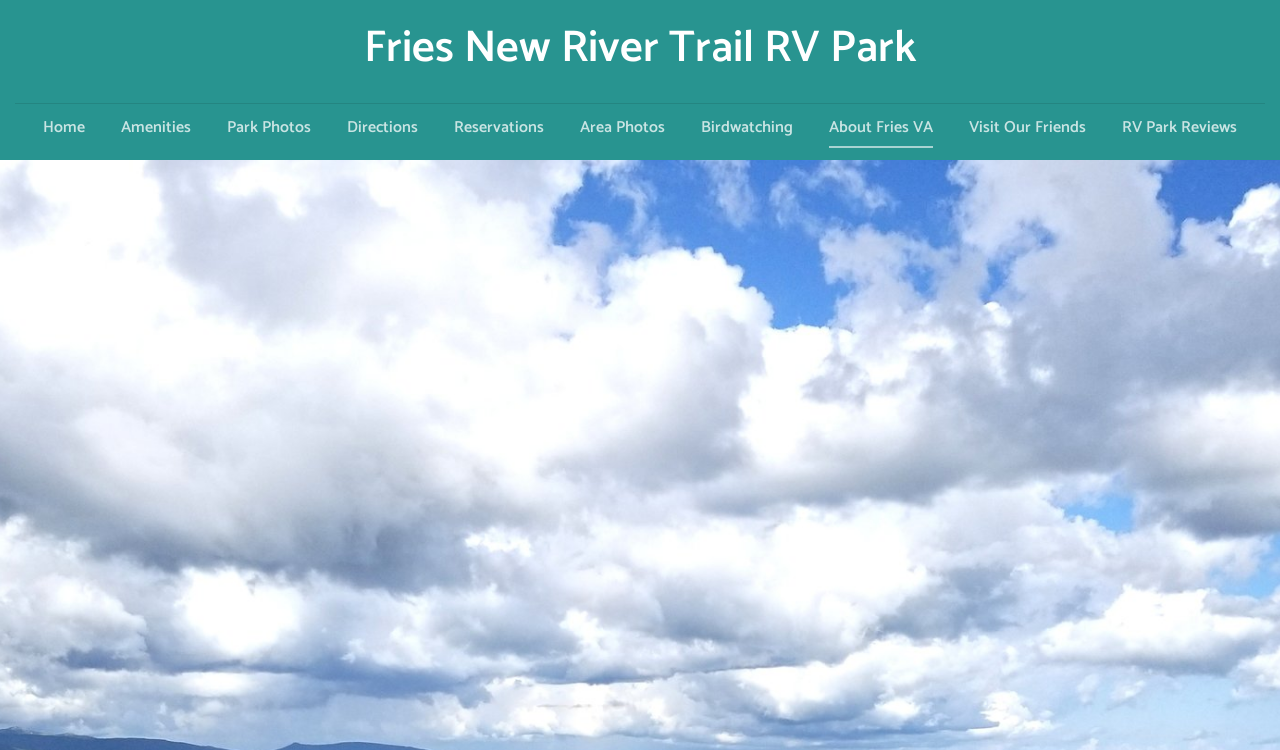Find and indicate the bounding box coordinates of the region you should select to follow the given instruction: "go to home page".

[0.021, 0.144, 0.079, 0.197]